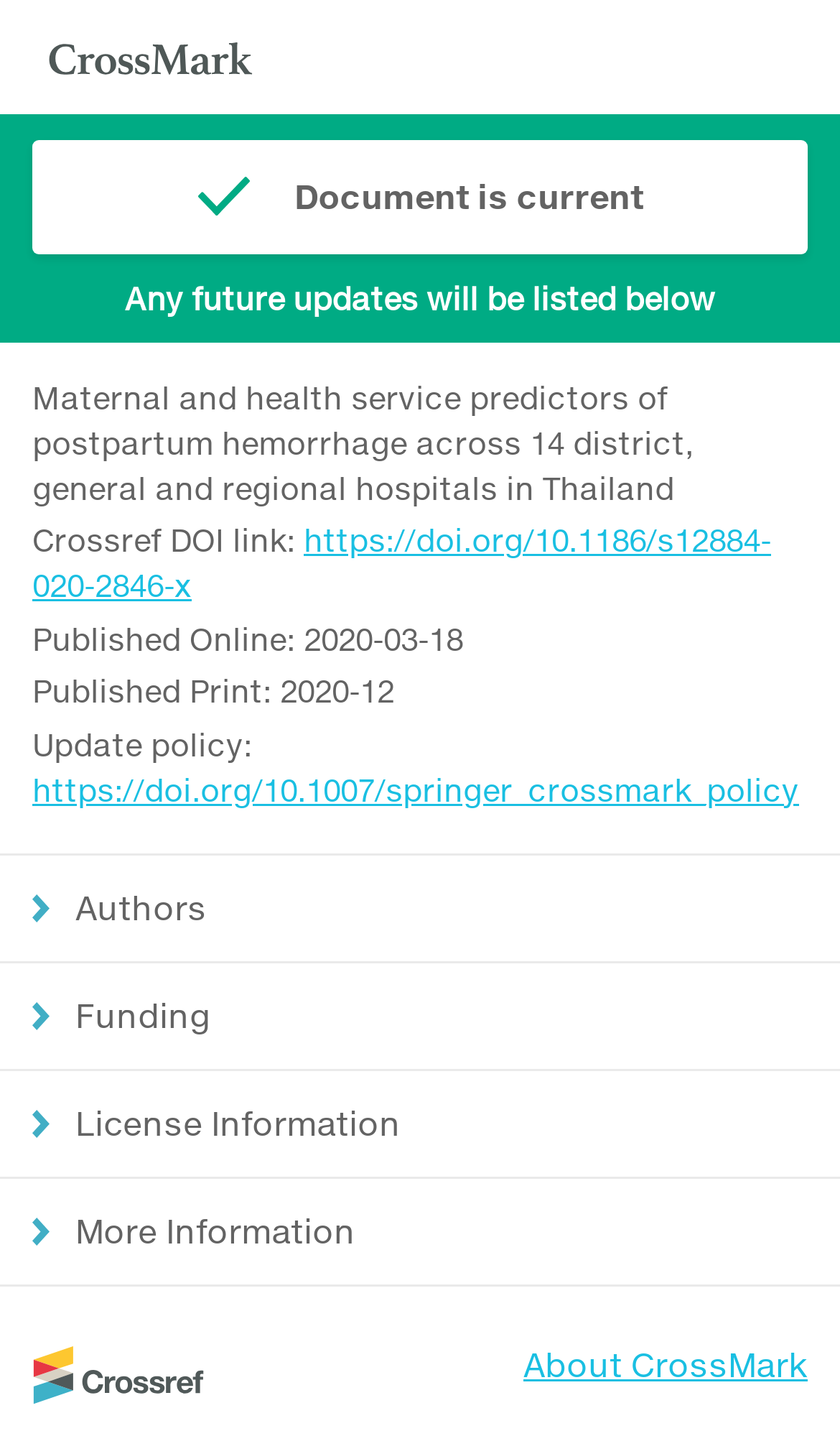Determine the bounding box coordinates (top-left x, top-left y, bottom-right x, bottom-right y) of the UI element described in the following text: Funding

[0.0, 0.671, 1.0, 0.748]